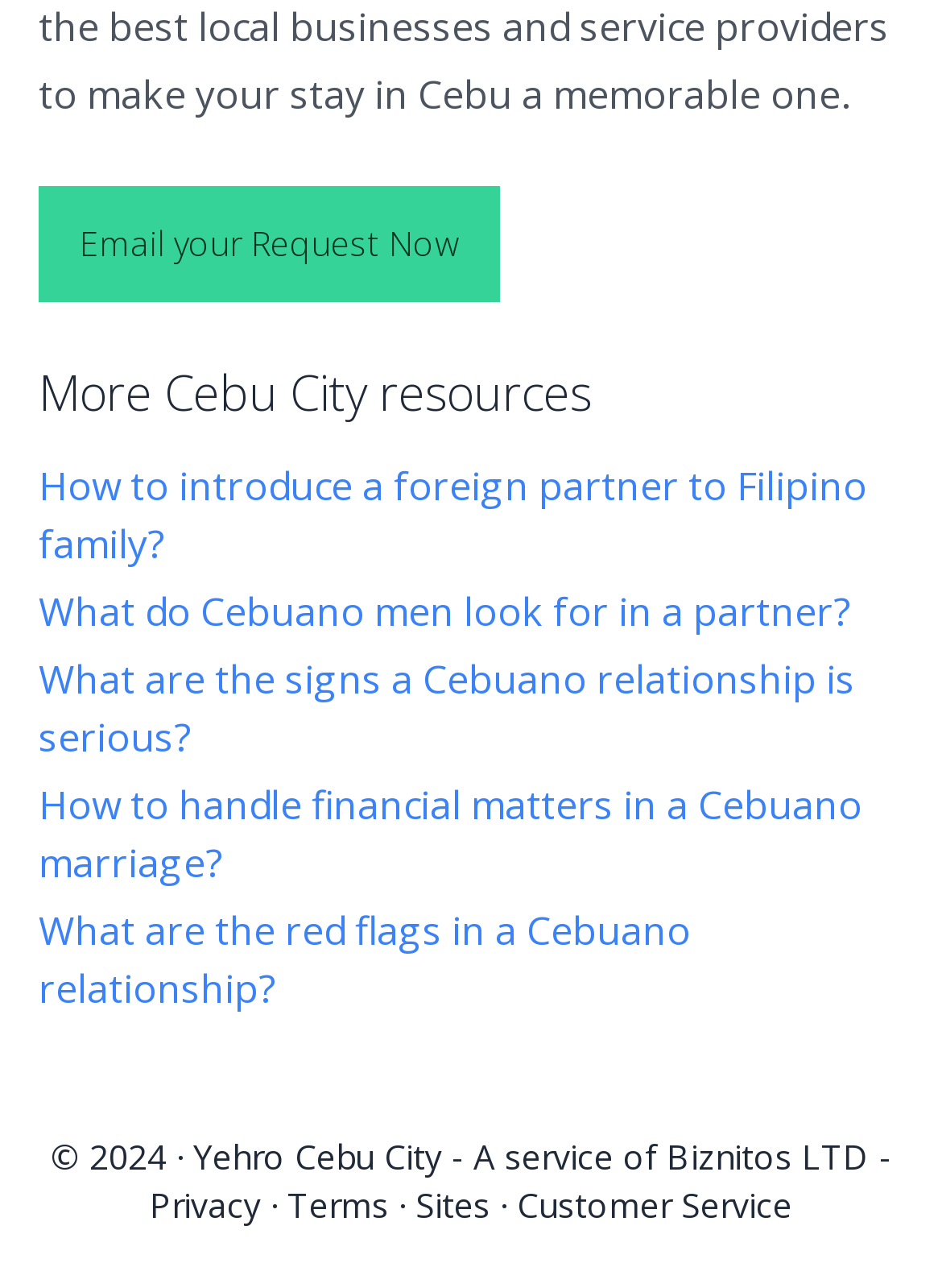Use a single word or phrase to answer the following:
What is the topic of the webpage?

Cebu City resources